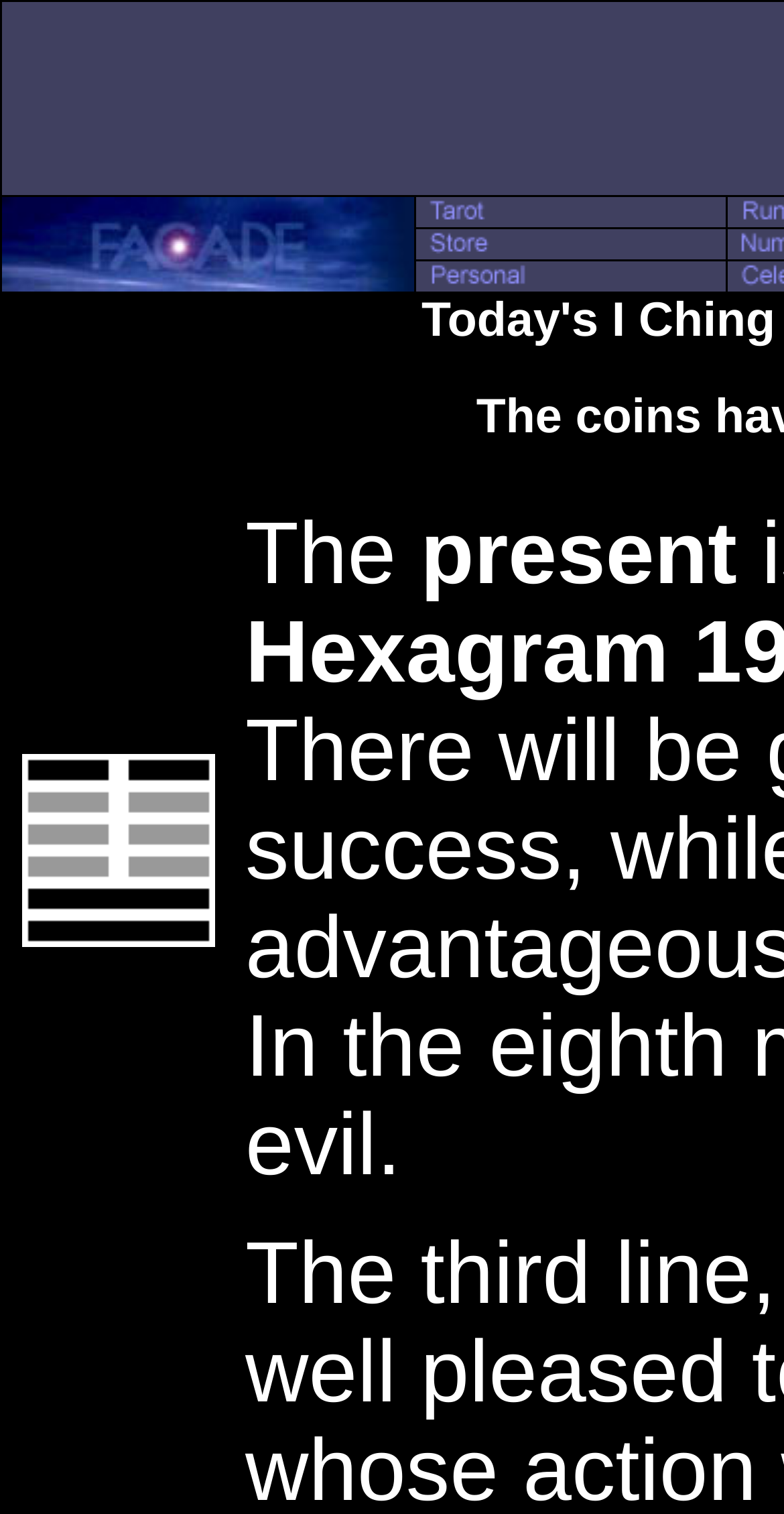Answer the following query with a single word or phrase:
How many images are in the table cell?

6